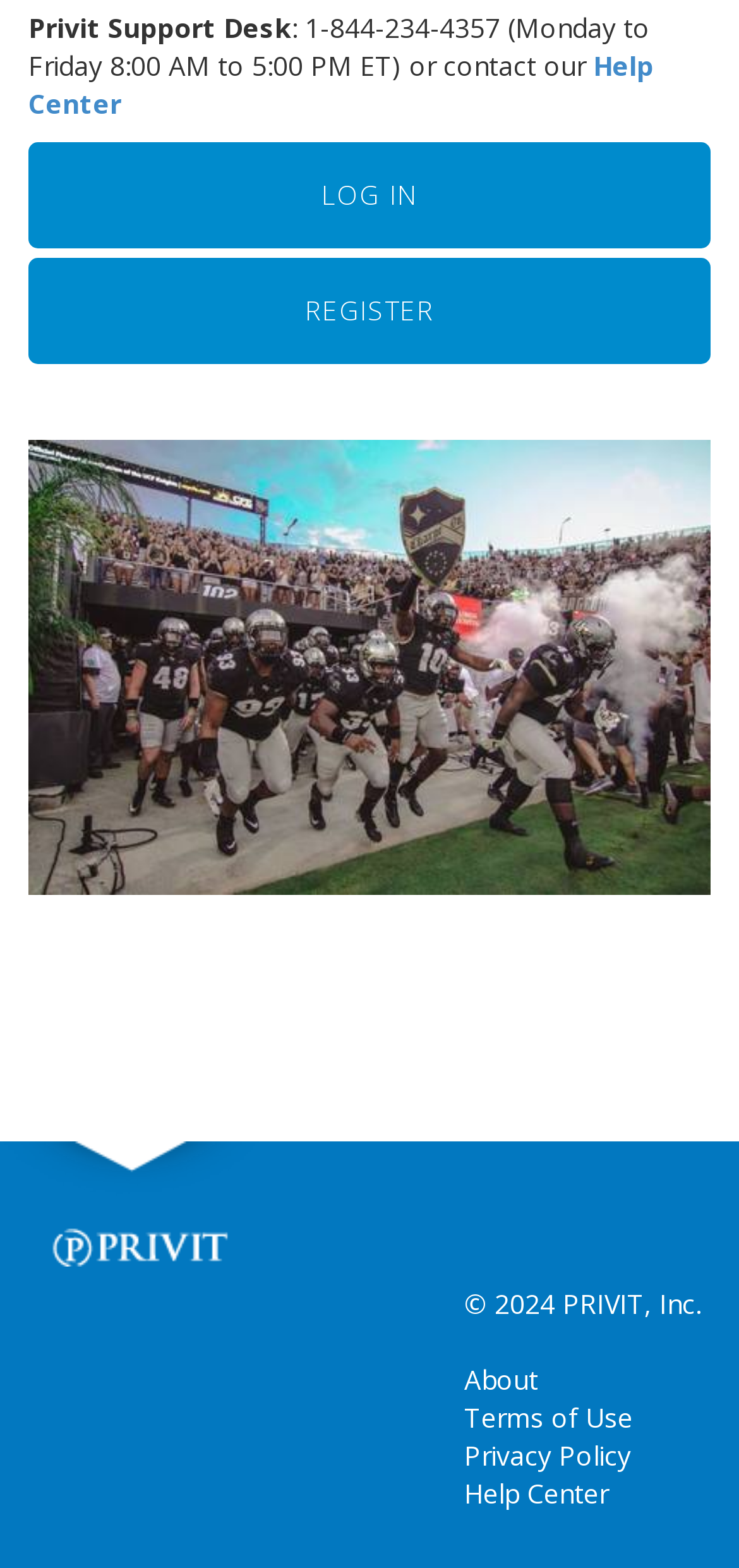Please identify the bounding box coordinates of the element's region that I should click in order to complete the following instruction: "View the Privacy Policy". The bounding box coordinates consist of four float numbers between 0 and 1, i.e., [left, top, right, bottom].

[0.628, 0.917, 0.854, 0.94]